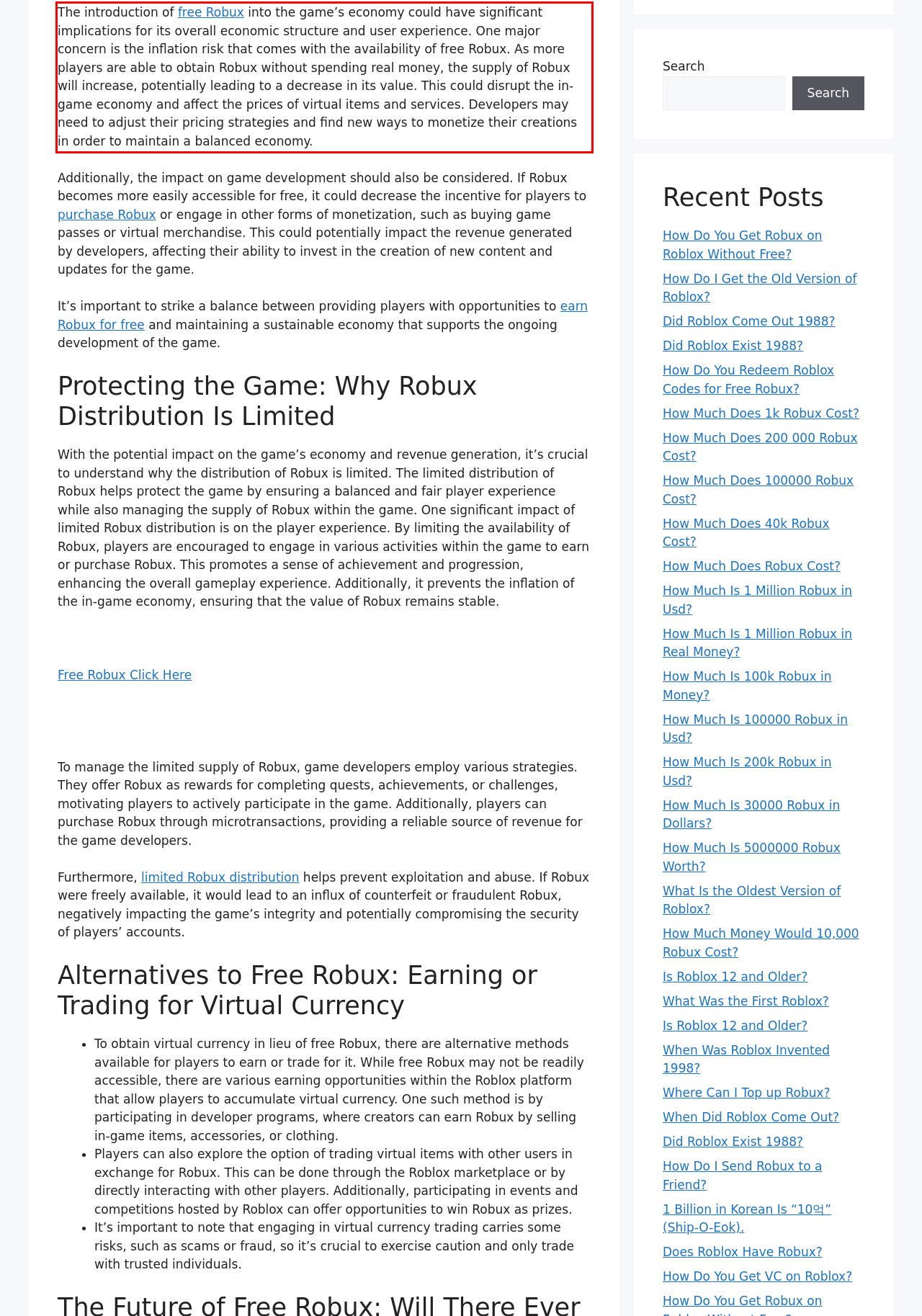Given a webpage screenshot, locate the red bounding box and extract the text content found inside it.

The introduction of free Robux into the game’s economy could have significant implications for its overall economic structure and user experience. One major concern is the inflation risk that comes with the availability of free Robux. As more players are able to obtain Robux without spending real money, the supply of Robux will increase, potentially leading to a decrease in its value. This could disrupt the in-game economy and affect the prices of virtual items and services. Developers may need to adjust their pricing strategies and find new ways to monetize their creations in order to maintain a balanced economy.